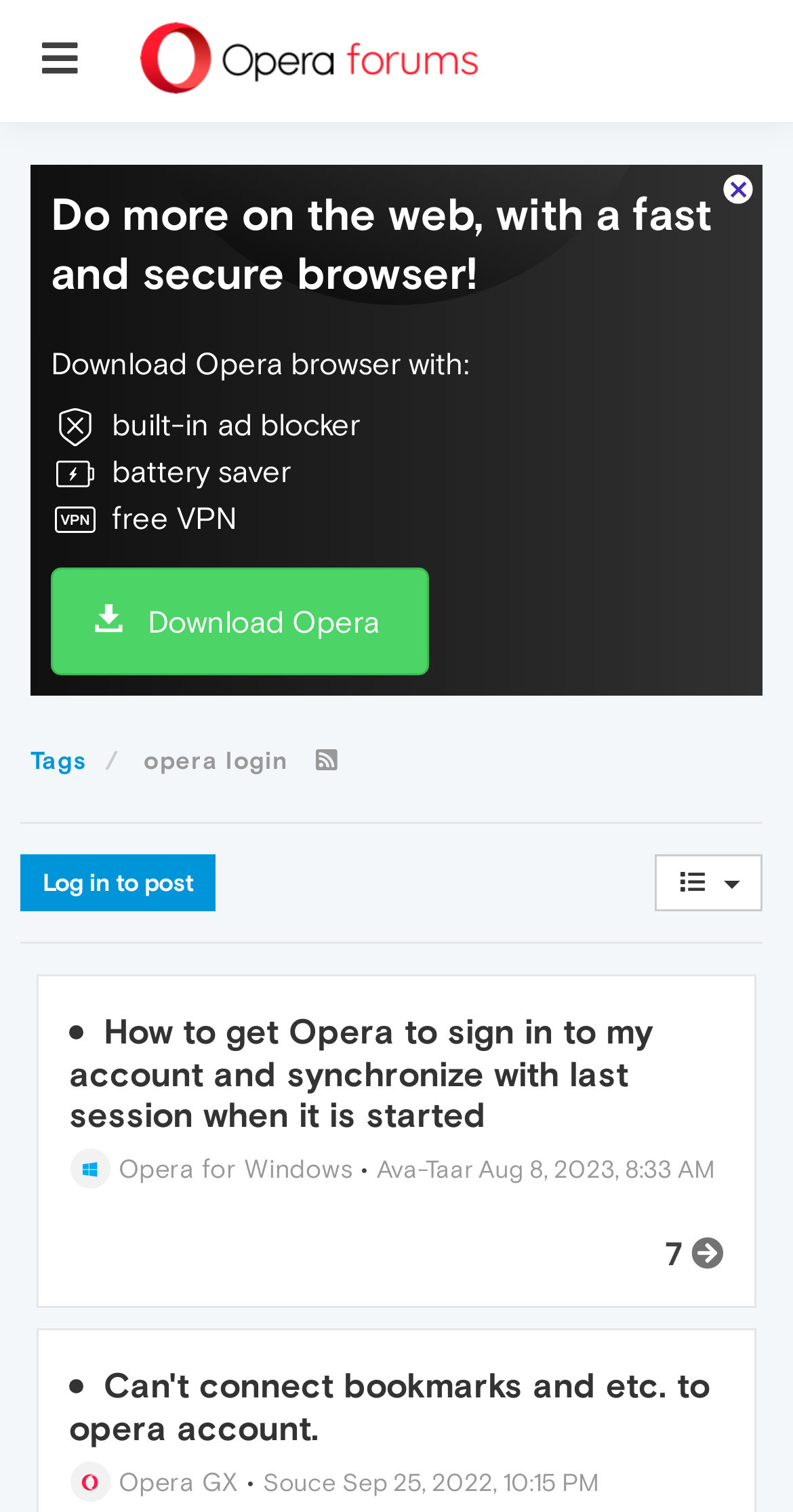Please find the bounding box for the UI element described by: "parent_node: opera login".

[0.373, 0.494, 0.429, 0.513]